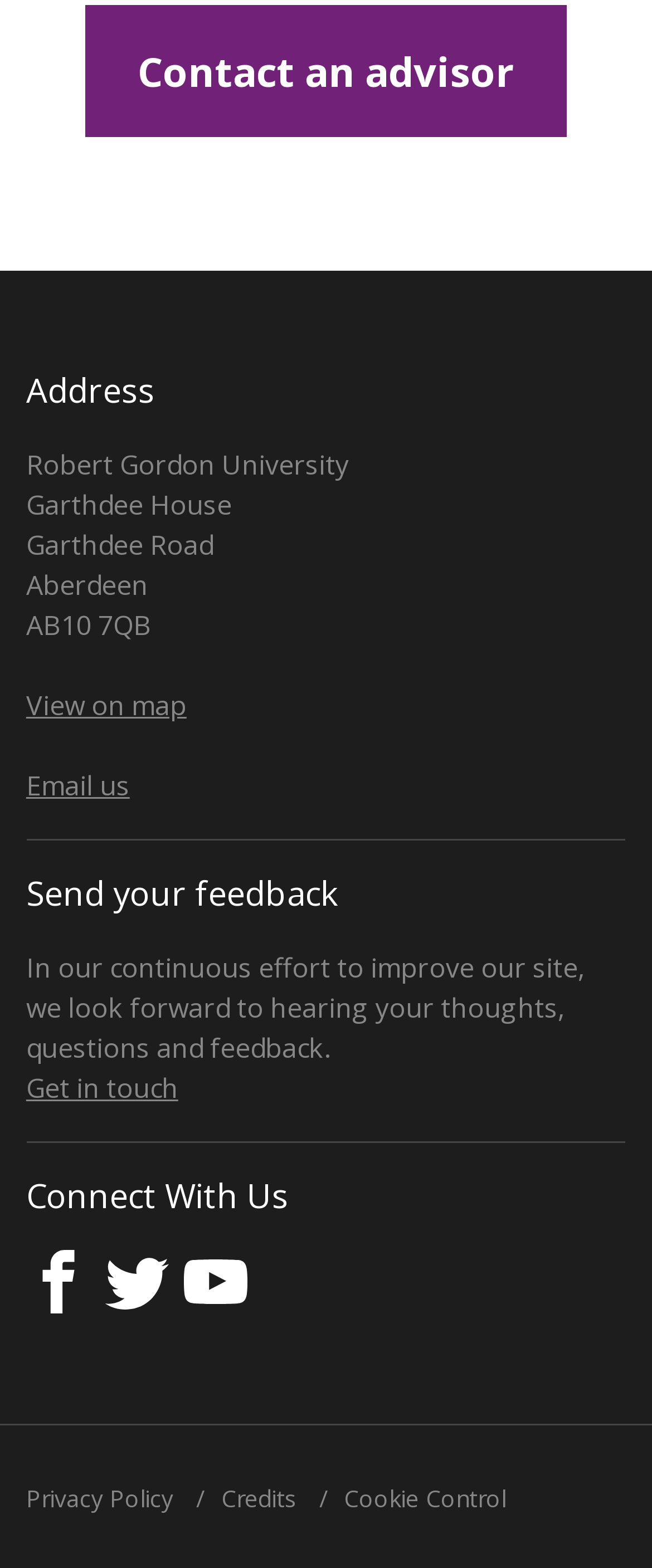What is the country where the university is located?
Using the visual information, answer the question in a single word or phrase.

United Kingdom